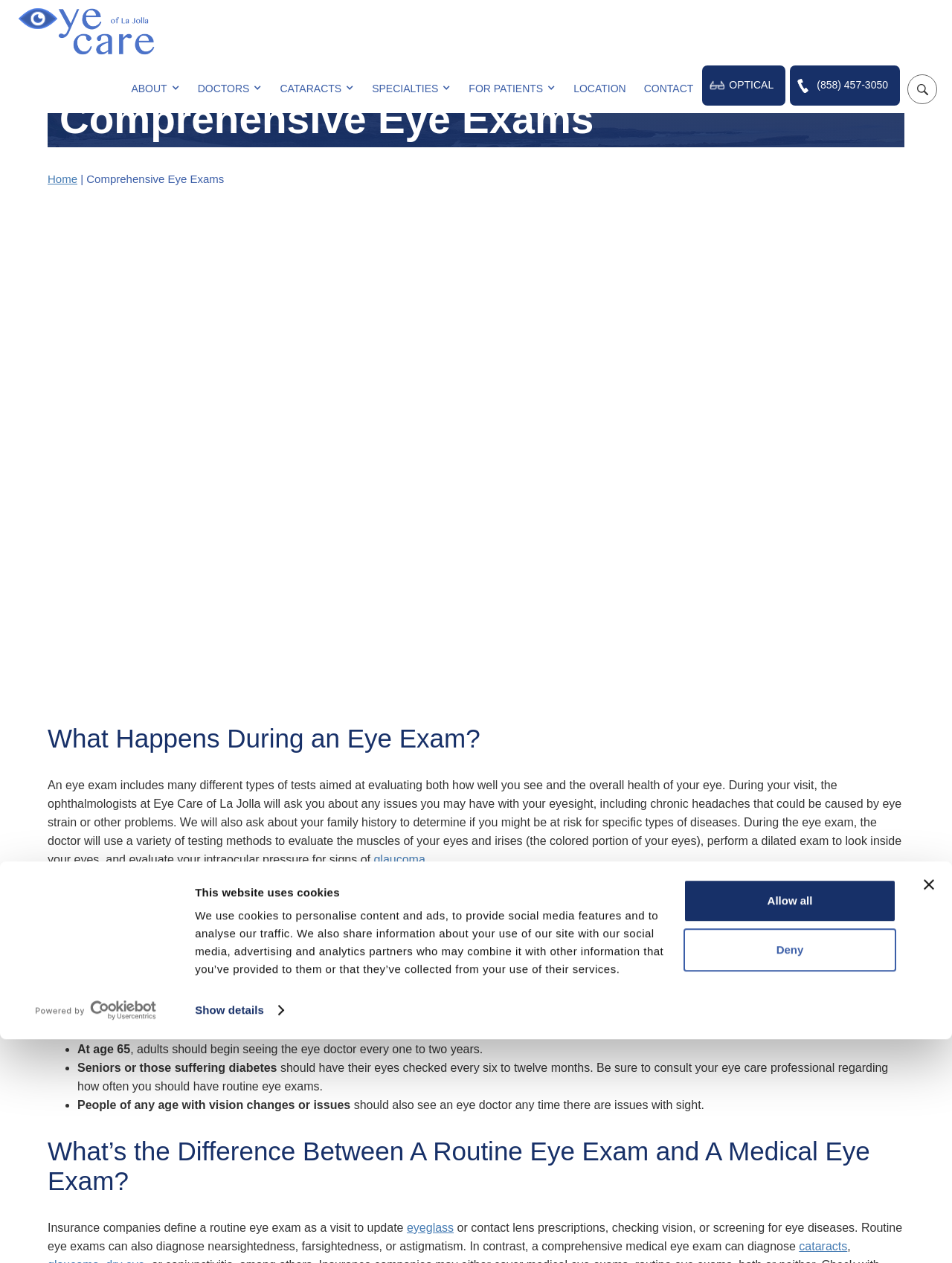Identify the bounding box coordinates for the element you need to click to achieve the following task: "View office tour". Provide the bounding box coordinates as four float numbers between 0 and 1, in the form [left, top, right, bottom].

[0.003, 0.721, 0.247, 0.751]